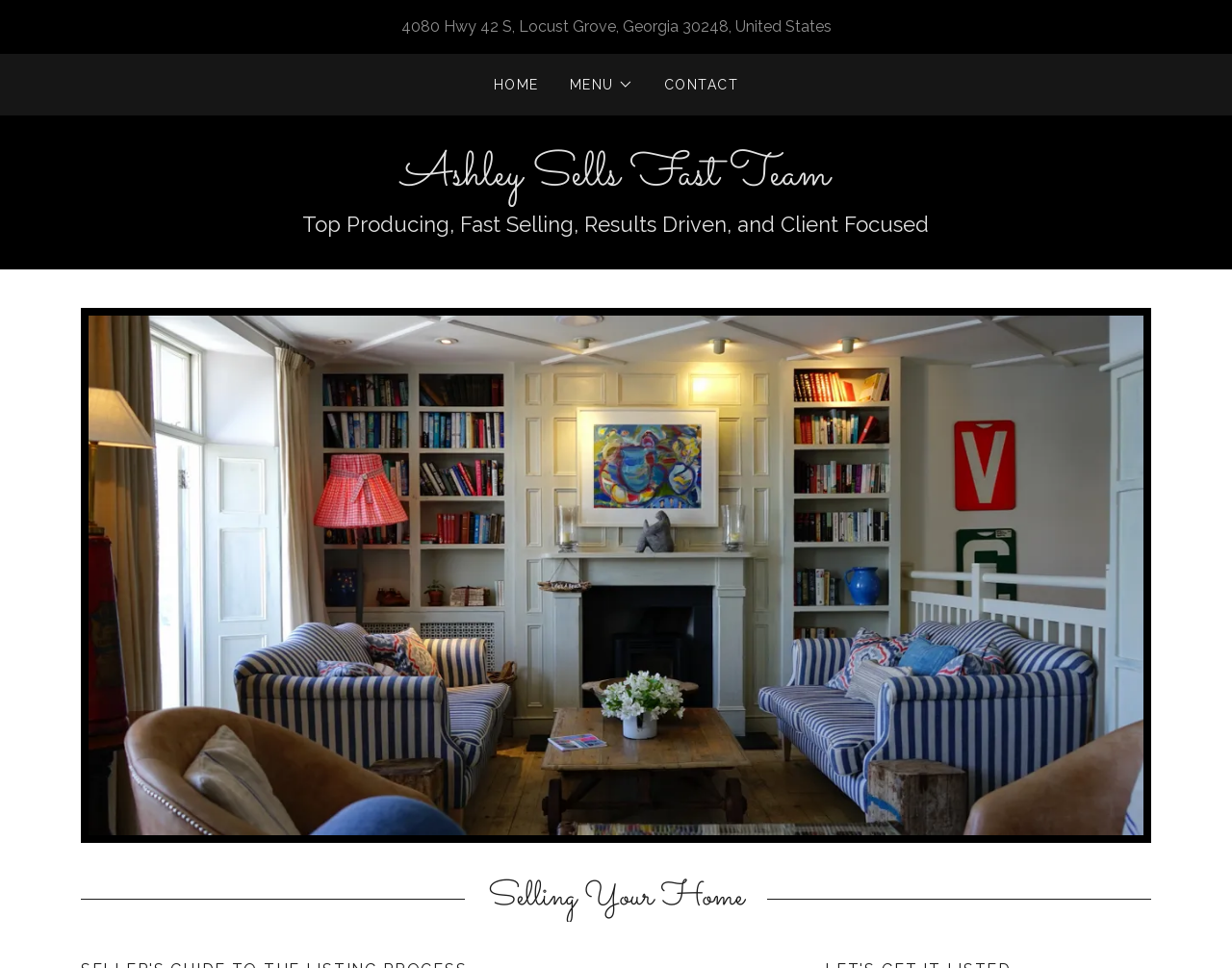Please answer the following question using a single word or phrase: 
How many main navigation links are there?

3